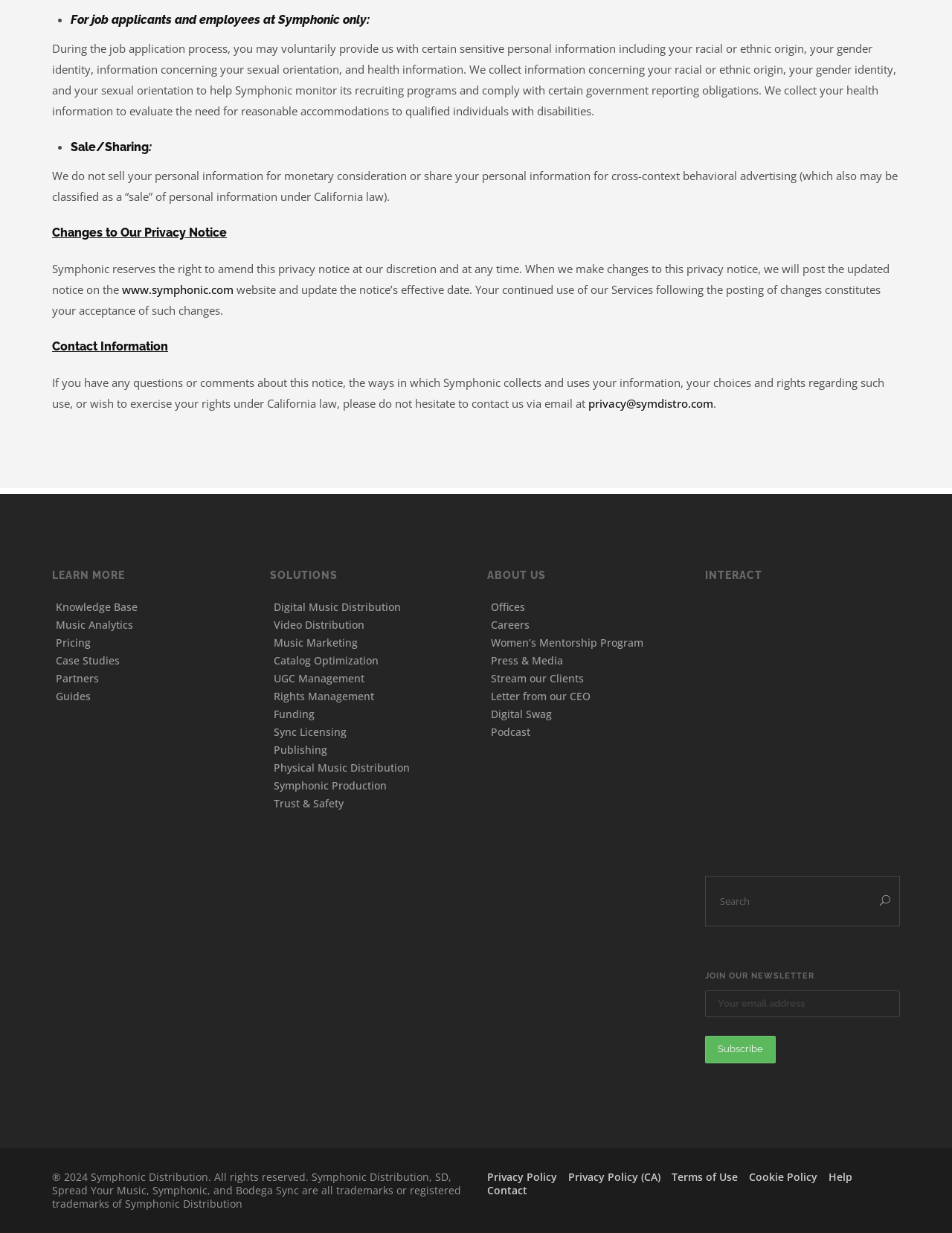Provide a one-word or brief phrase answer to the question:
What is the text of the footer section?

2024 Symphonic Distribution. All rights reserved.